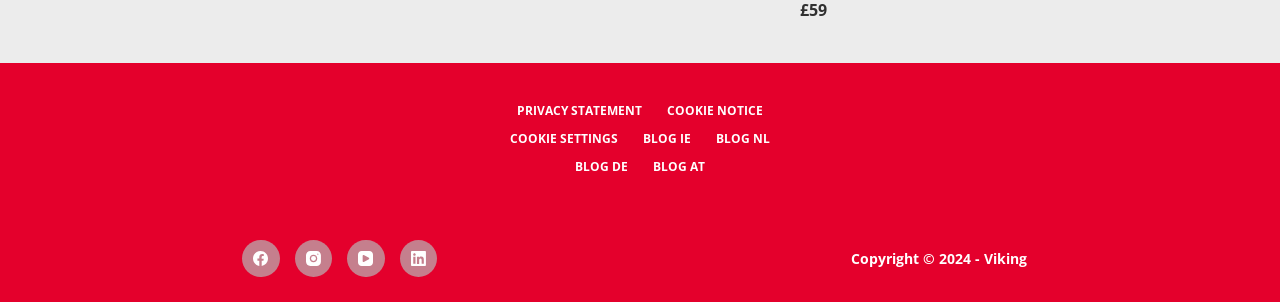What is the copyright year?
Using the image as a reference, answer with just one word or a short phrase.

2024